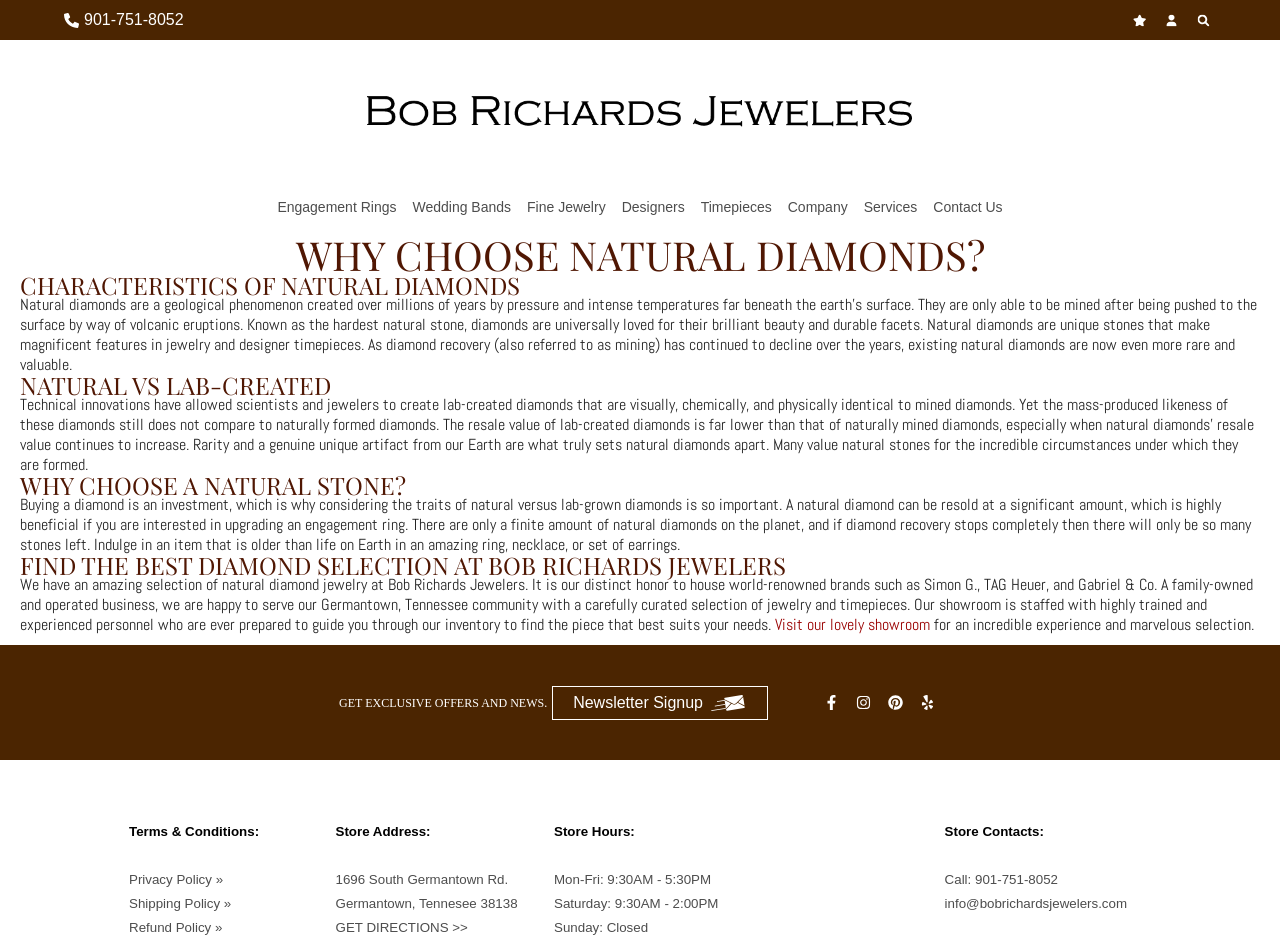What social media platforms does the jewelry store have?
Respond to the question with a well-detailed and thorough answer.

The webpage has links to the jewelry store's social media profiles on Facebook, Instagram, Pinterest, and Yelp, indicating that they have a presence on these platforms.